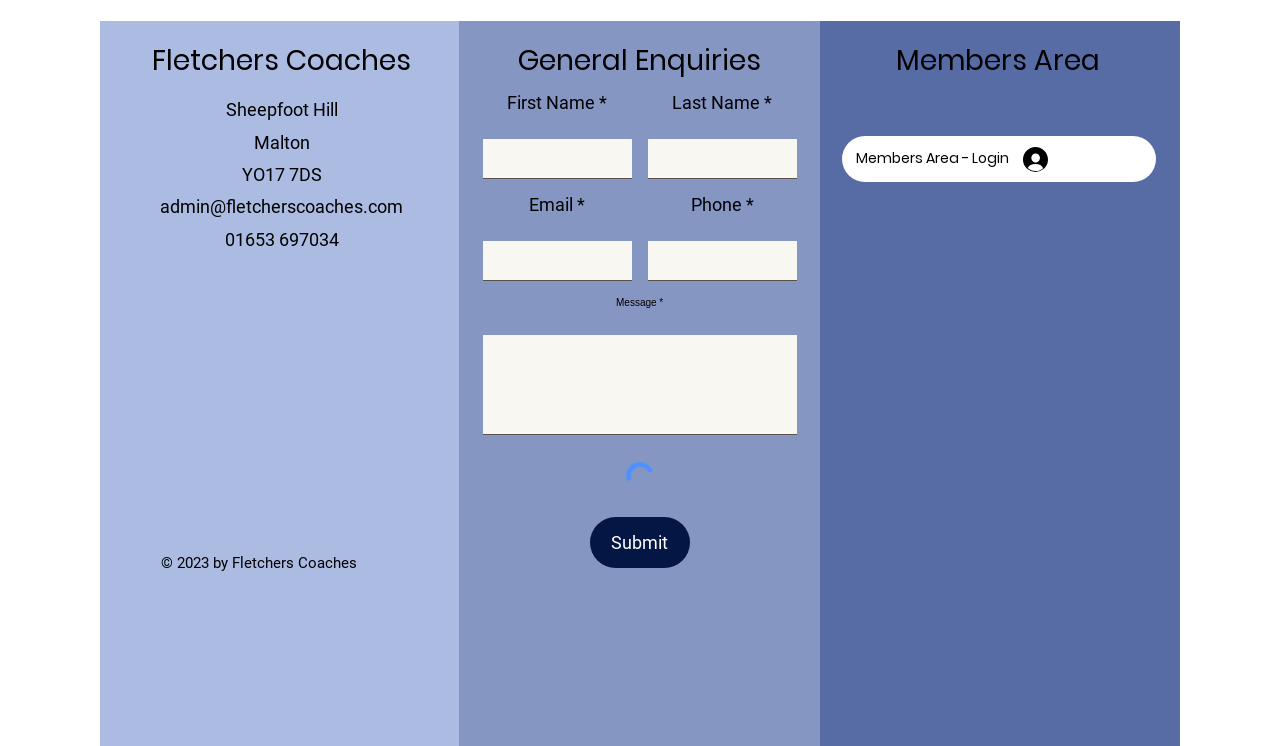Use a single word or phrase to answer the following:
What social media platform is linked on the page?

Facebook